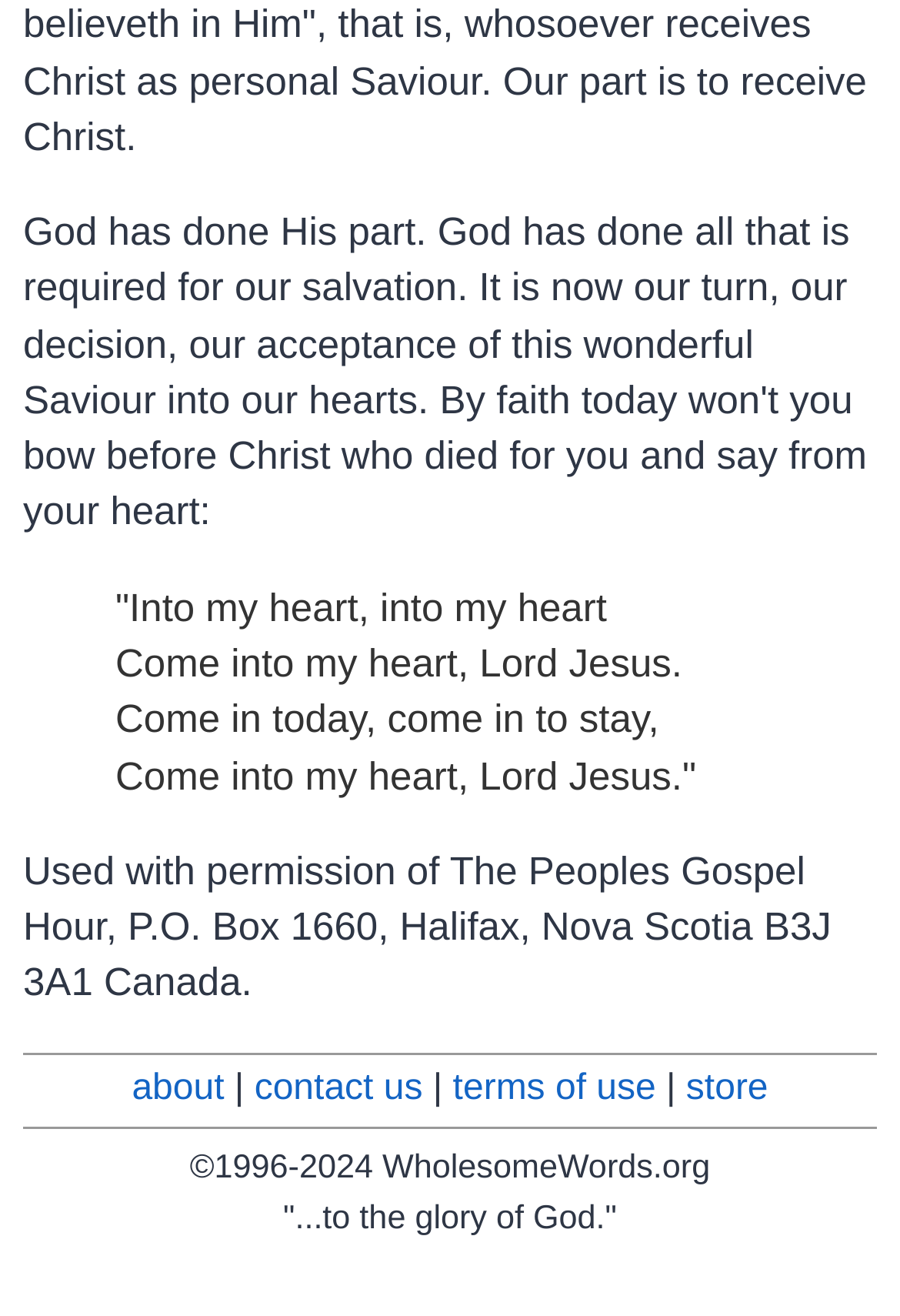Using the details from the image, please elaborate on the following question: What is the copyright year range?

The copyright year range is mentioned at the bottom of the webpage, which is '©1996-2024 WholesomeWords.org', indicating that the content on this webpage is copyrighted from 1996 to 2024.